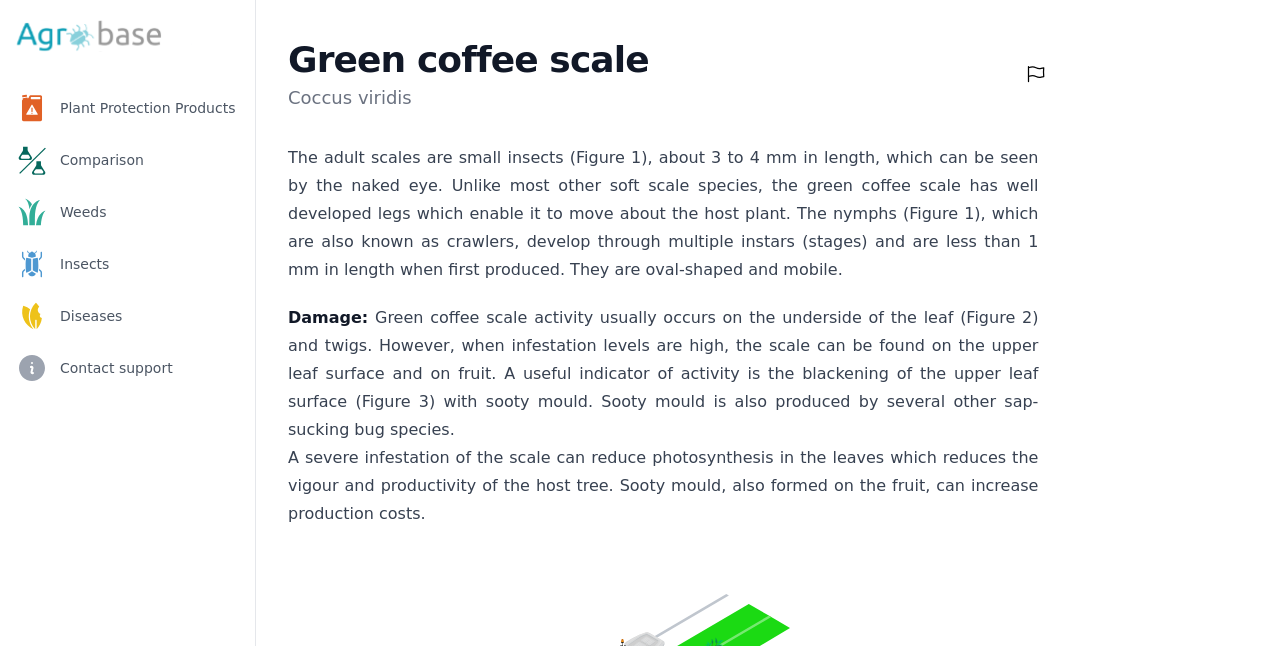Please identify the bounding box coordinates of the element I need to click to follow this instruction: "Go to Plant Protection Products page".

[0.006, 0.13, 0.193, 0.204]